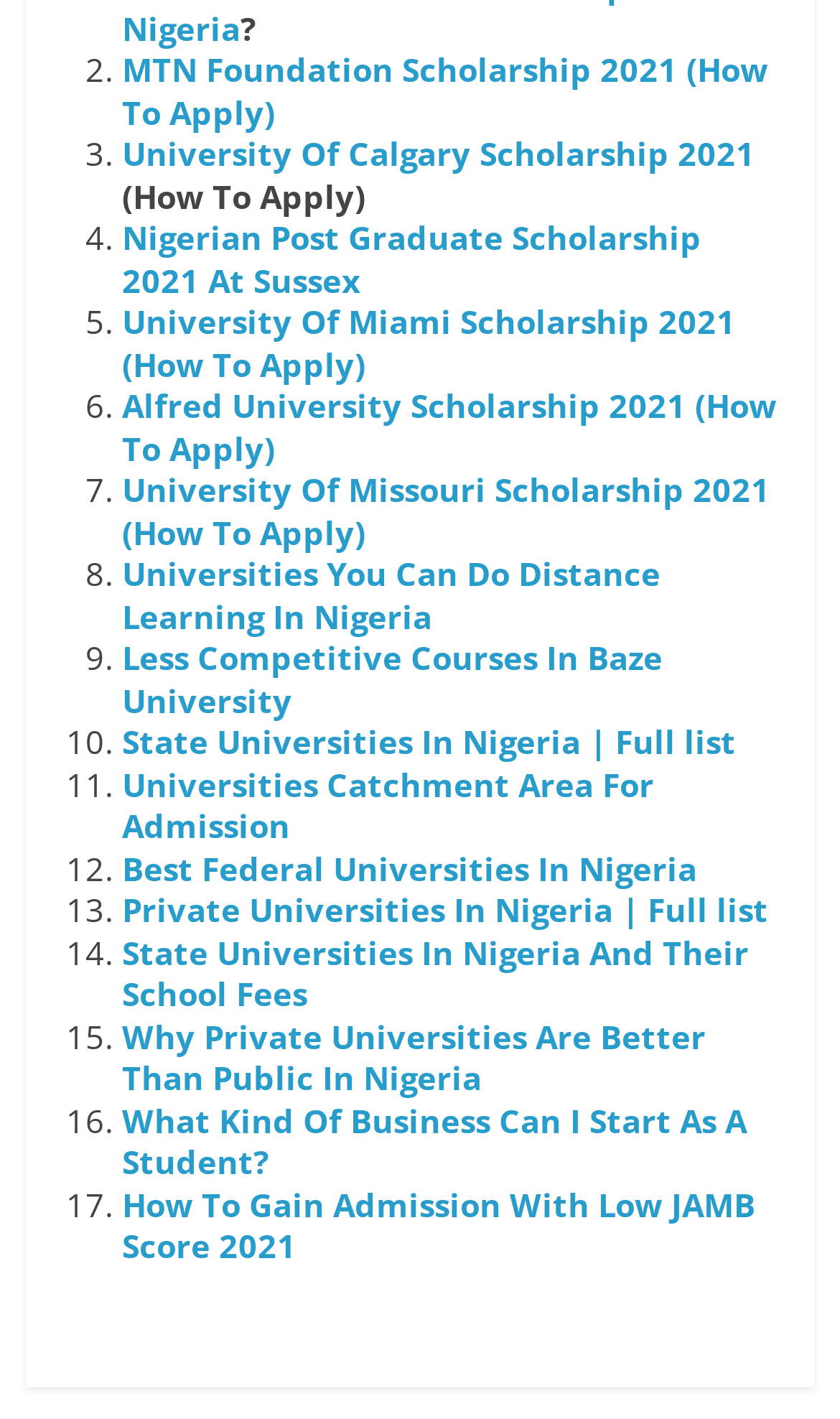What is the link at the bottom of the list?
Please use the visual content to give a single word or phrase answer.

How To Gain Admission With Low JAMB Score 2021